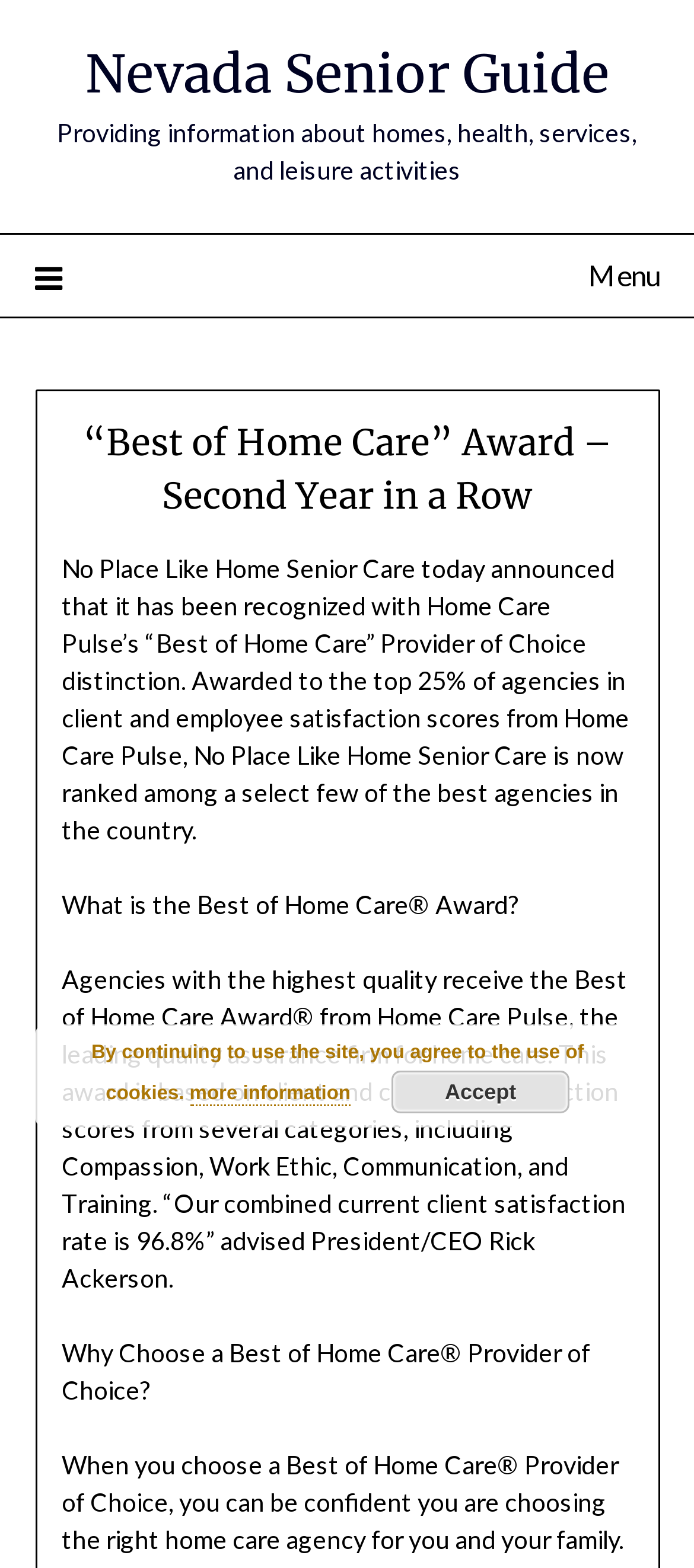Offer a detailed account of what is visible on the webpage.

The webpage appears to be an article or press release from Nevada Senior Guide, announcing that No Place Like Home Senior Care has received the "Best of Home Care" award for the second year in a row. 

At the top of the page, there is a link to Nevada Senior Guide, which is centered and takes up most of the width of the page. Below this link, there is a brief description of the website, stating that it provides information about homes, health, services, and leisure activities.

To the left of the page, there is a menu icon, which is not expanded by default. When expanded, the menu contains a header with the title of the article, "“Best of Home Care” Award – Second Year in a Row". 

Below the menu, there is a long article describing the award and its significance. The article is divided into several paragraphs, with headings and subheadings. The text explains that No Place Like Home Senior Care has been recognized as one of the top 25% of agencies in client and employee satisfaction scores, and that this award is based on client and caregiver satisfaction scores from several categories.

At the bottom of the page, there is a notice about the use of cookies, with a link to "more information" and an "Accept" button.